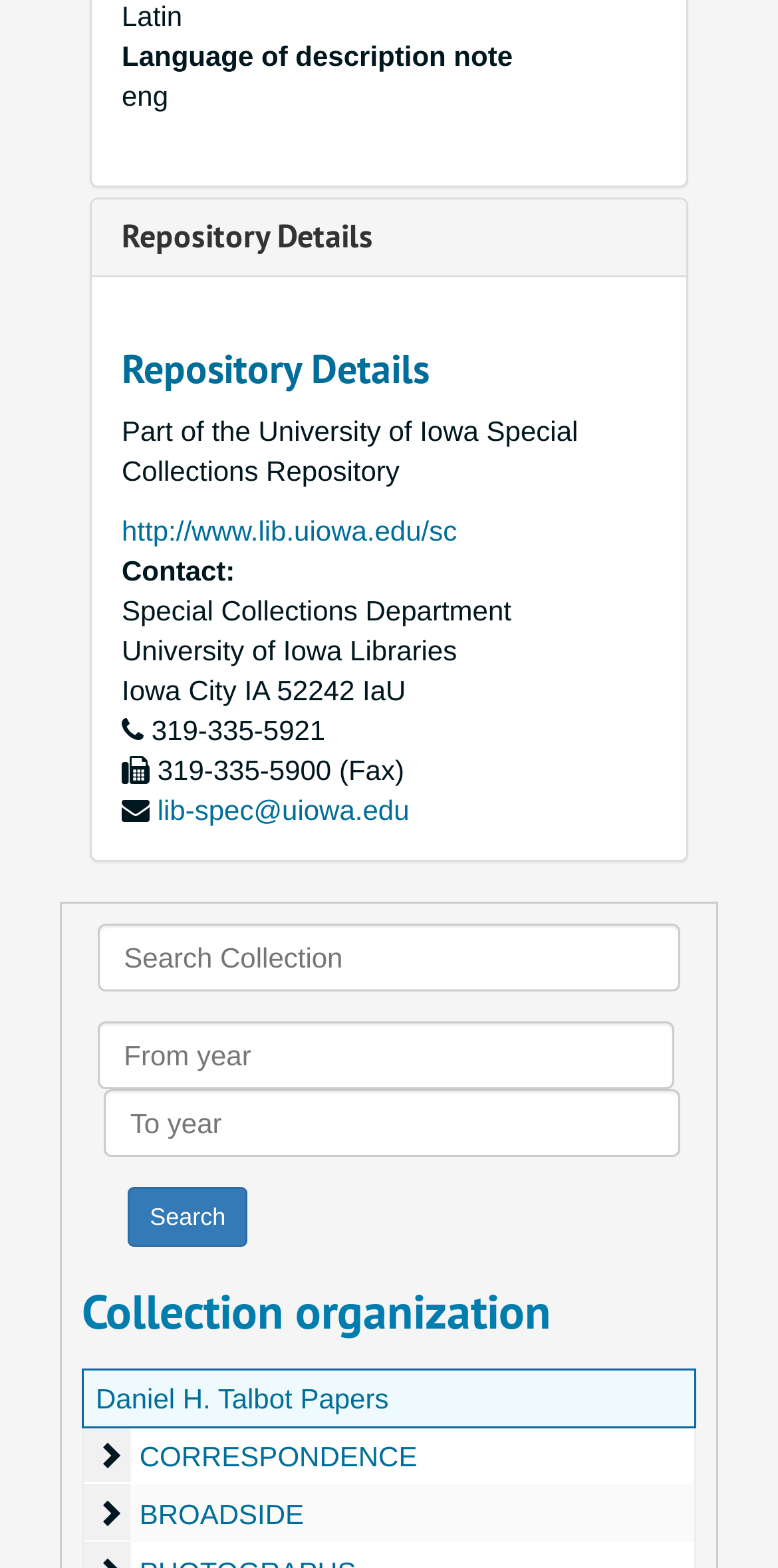Using the provided description Daniel H. Talbot Papers, find the bounding box coordinates for the UI element. Provide the coordinates in (top-left x, top-left y, bottom-right x, bottom-right y) format, ensuring all values are between 0 and 1.

[0.123, 0.882, 0.5, 0.902]